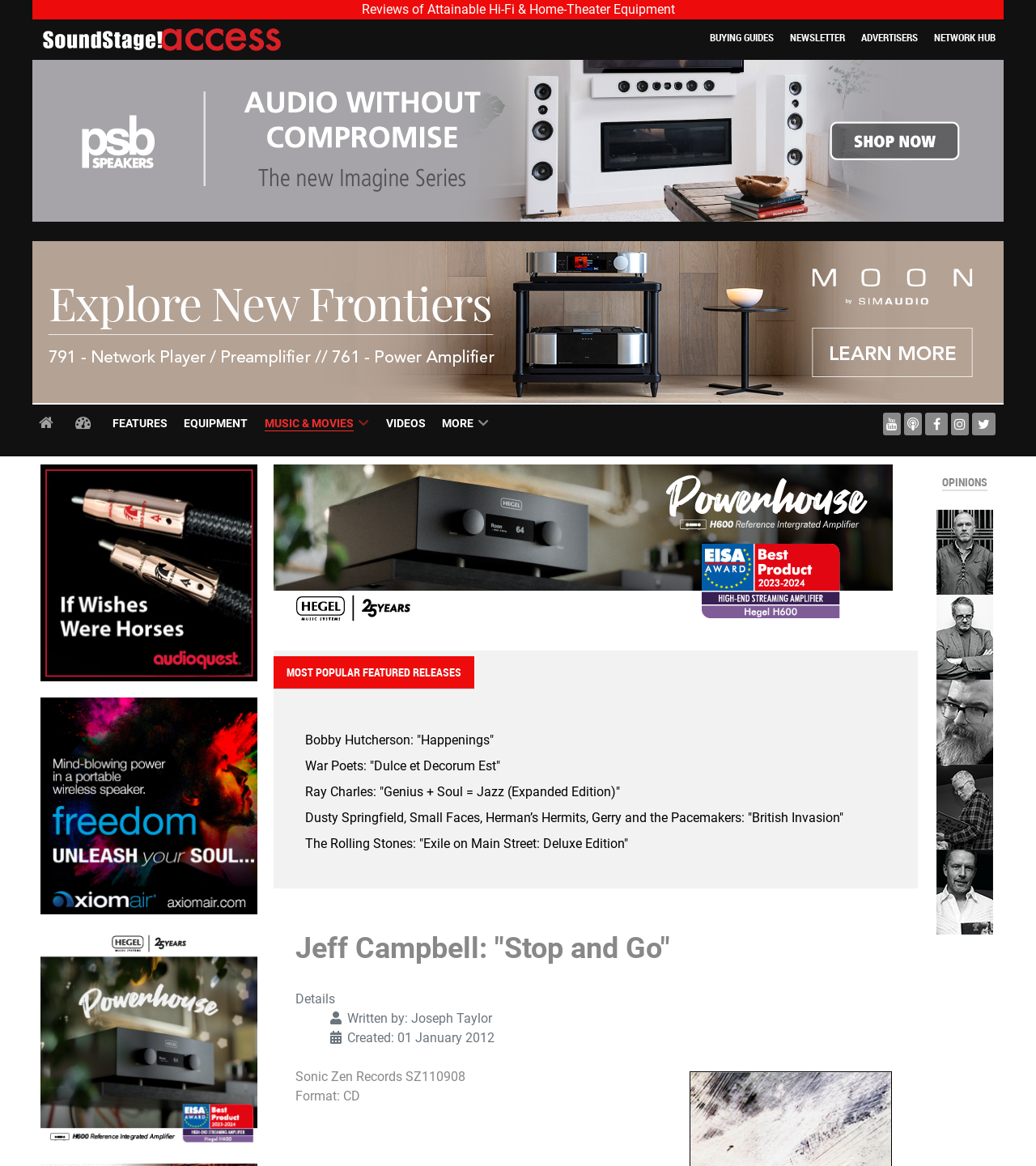Offer a thorough description of the webpage.

The webpage is a review page for a music album, specifically "Stop and Go" by Jeff Campbell. At the top, there is a heading that reads "Reviews of Attainable Hi-Fi & Home-Theater Equipment". Below this, there are several links to different sections of the website, including "BUYING GUIDES", "NEWSLETTER", "ADVERTISERS", and "NETWORK HUB".

On the left side of the page, there is a navigation menu with links to "Home", "FEATURES", "EQUIPMENT", "MUSIC & MOVIES", "VIDEOS", and "MORE". There are also several social media links and a search icon.

The main content of the page is divided into several sections. The first section features a list of popular music releases, with links to each album and a brief description. Below this, there is a section dedicated to the album "Stop and Go" by Jeff Campbell, with a heading and a description list that includes details such as the author, creation date, and format.

On the right side of the page, there is a section titled "OPINIONS" that features links to reviews by different authors, including Jeff Fritz, Brent Butterworth, Dennis Burger, Gordon Brockhouse, and Doug Schneider. Each link is accompanied by an image of the author.

Throughout the page, there are several images of music equipment and album covers, including PSB Imagine Series, Simaudio, AudioQuest, Axiom, and Hegel Music Systems.